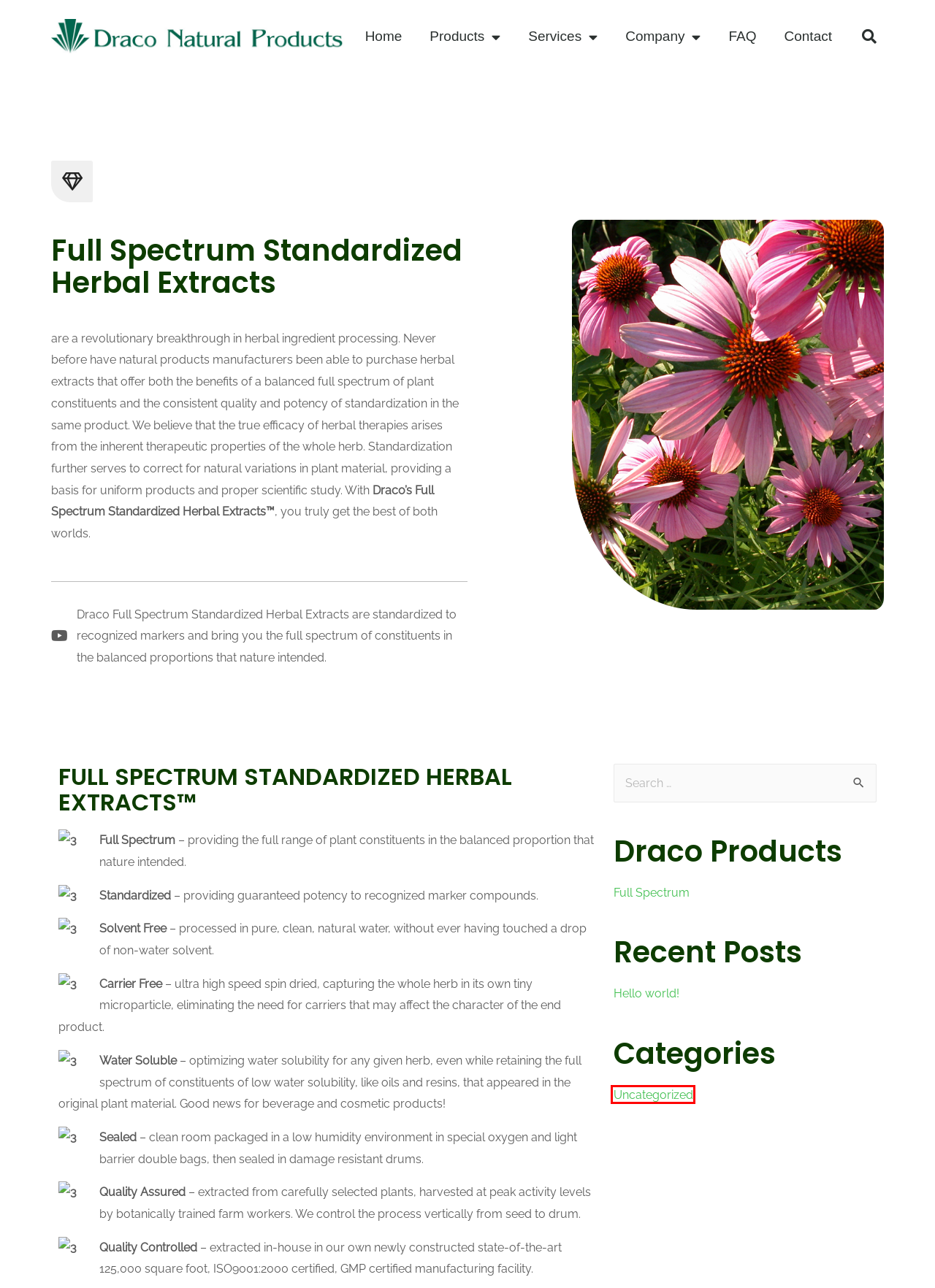Look at the screenshot of a webpage that includes a red bounding box around a UI element. Select the most appropriate webpage description that matches the page seen after clicking the highlighted element. Here are the candidates:
A. Innovative Product Solutions – Draco Natural Products
B. Company – Draco Natural Products
C. Contact – Draco Natural Products
D. Uncategorized – Draco Natural Products
E. Services – Draco Natural Products
F. Hello world! – Draco Natural Products
G. Draco Natural Products – Full Spectrum Botanical Ingredients
H. FAQ – Draco Natural Products

D